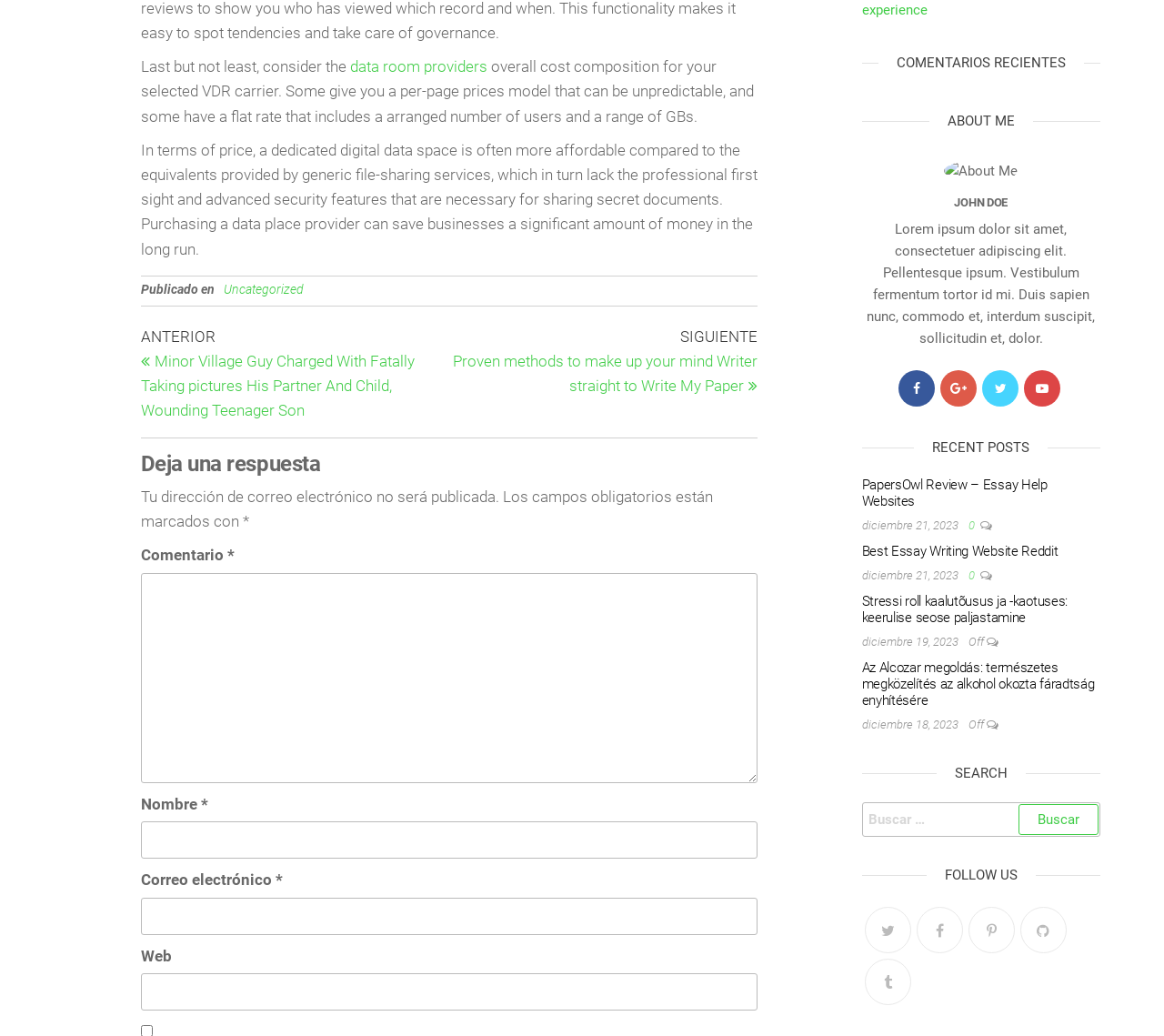Extract the bounding box of the UI element described as: "title="Pinterest"".

[0.832, 0.875, 0.871, 0.92]